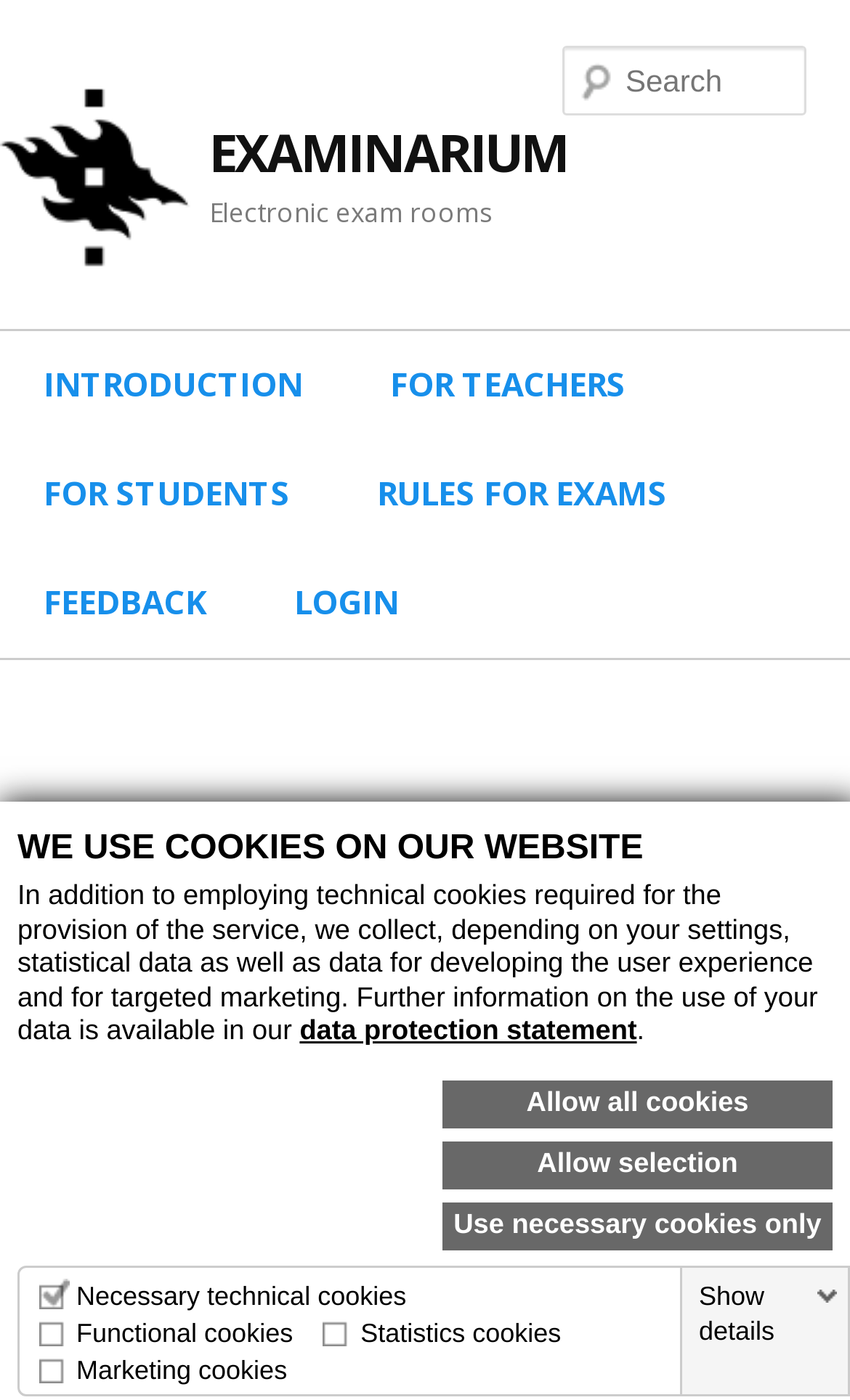What is the function of the 'Show details' link?
Please give a detailed and elaborate answer to the question.

The 'Show details' link is likely to display more information about the cookies and their usage, as it is located in the table with the cookie settings.